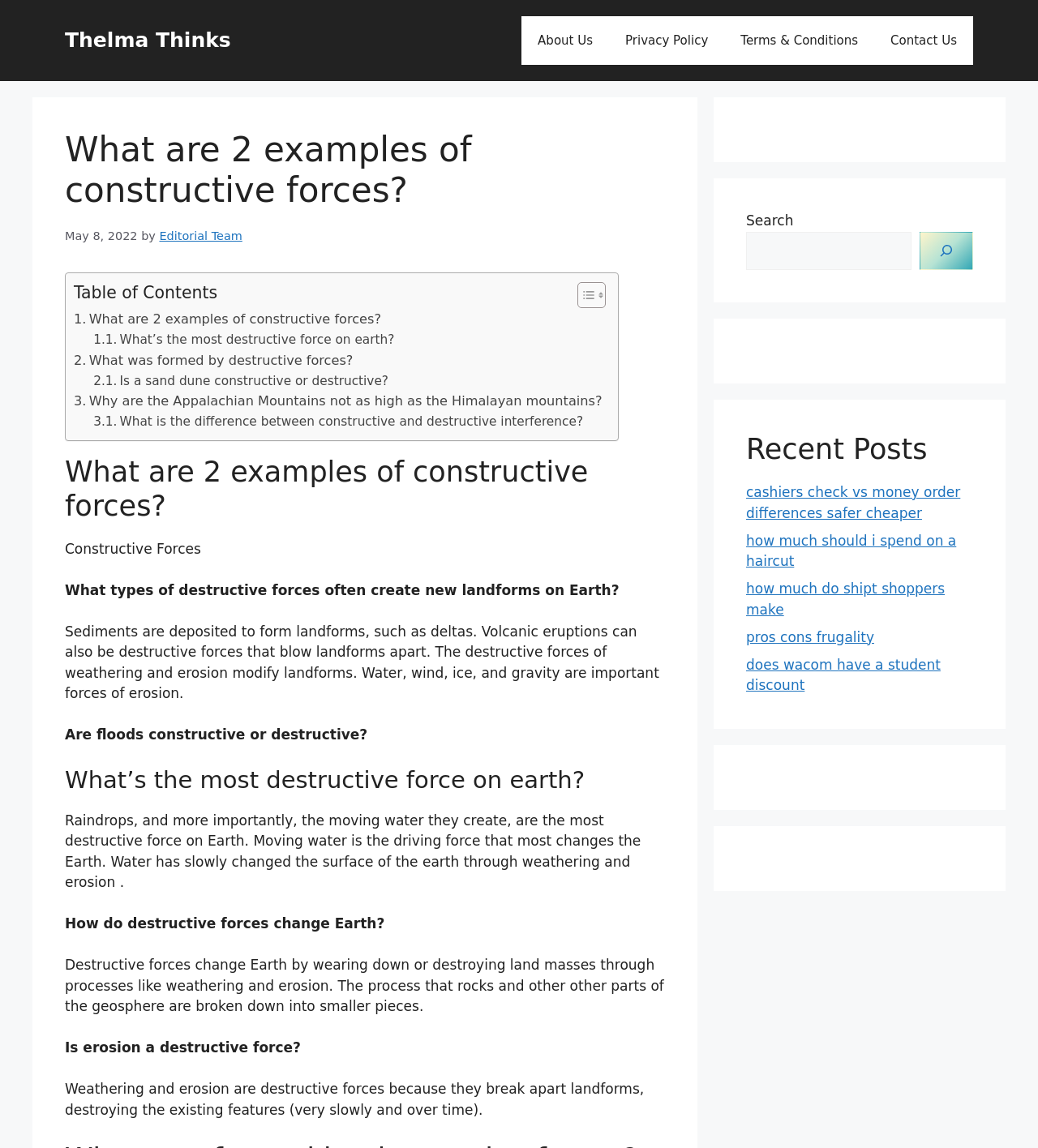Calculate the bounding box coordinates of the UI element given the description: "Contact Us".

[0.842, 0.014, 0.938, 0.056]